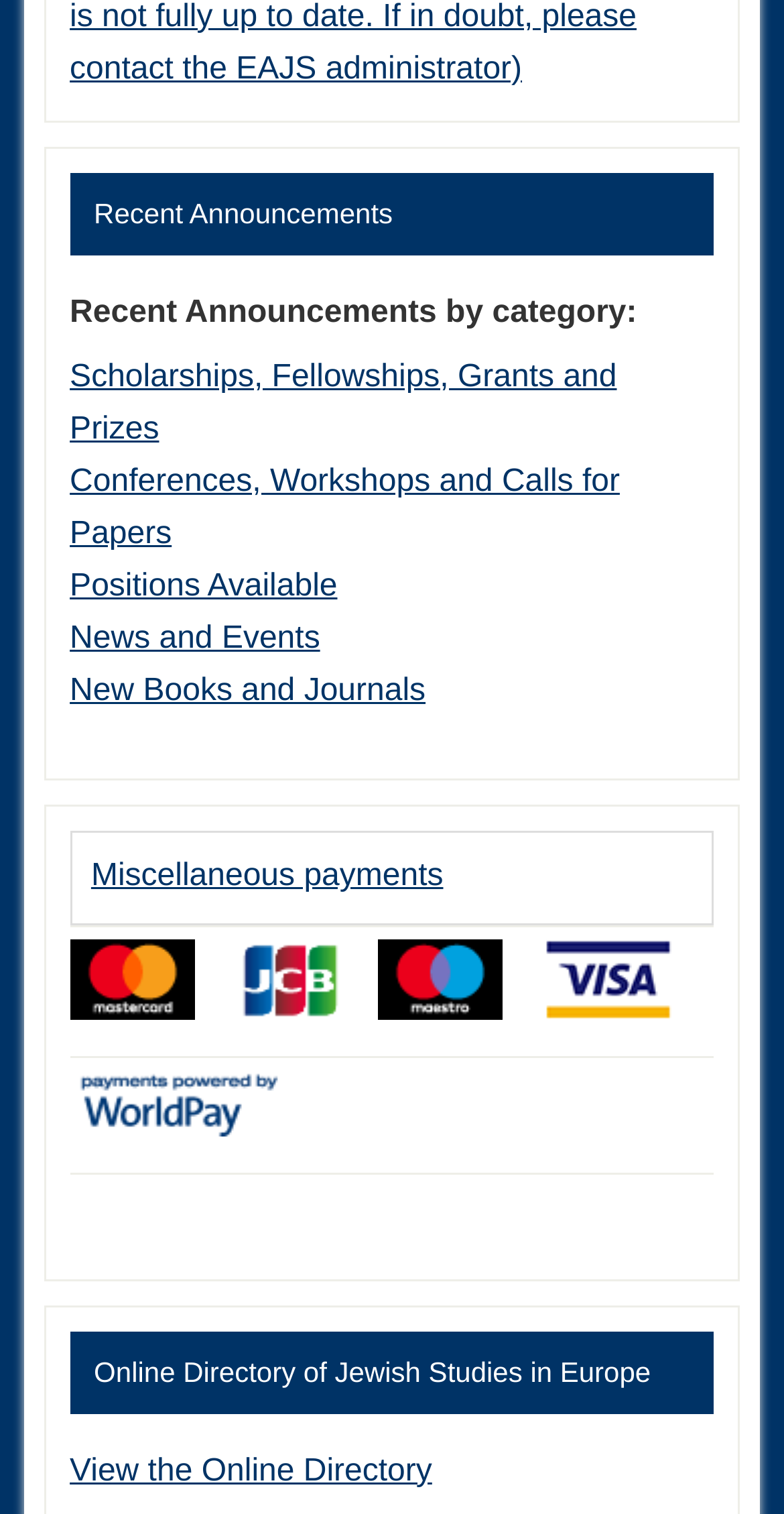Given the content of the image, can you provide a detailed answer to the question?
How many payment options are listed?

I counted the number of gridcells in the table, each containing a payment option, and found 4 options: Mastercard, JCB, Maestro, and Visa Debit.